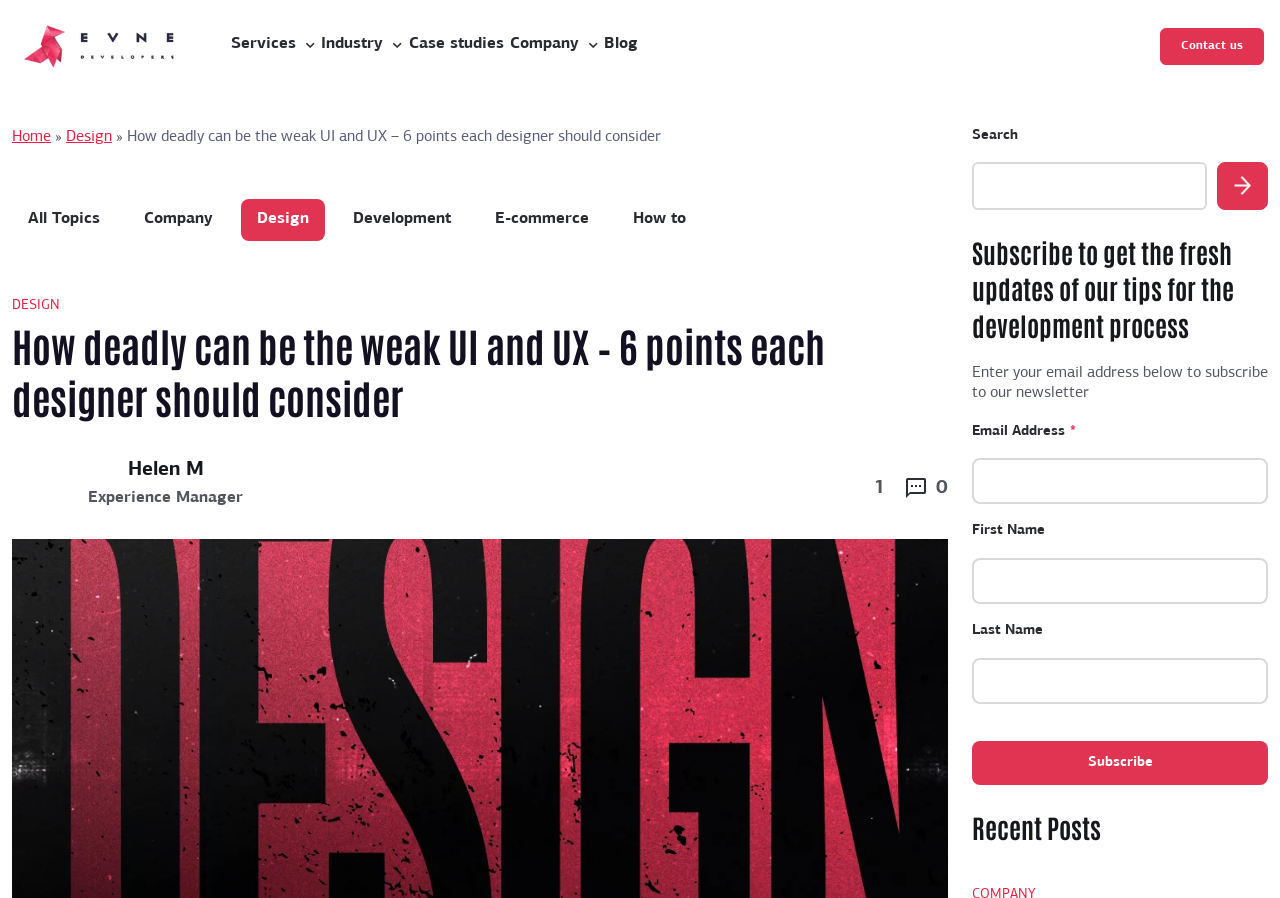Please identify the bounding box coordinates of the region to click in order to complete the task: "Subscribe to the newsletter". The coordinates must be four float numbers between 0 and 1, specified as [left, top, right, bottom].

[0.759, 0.825, 0.991, 0.875]